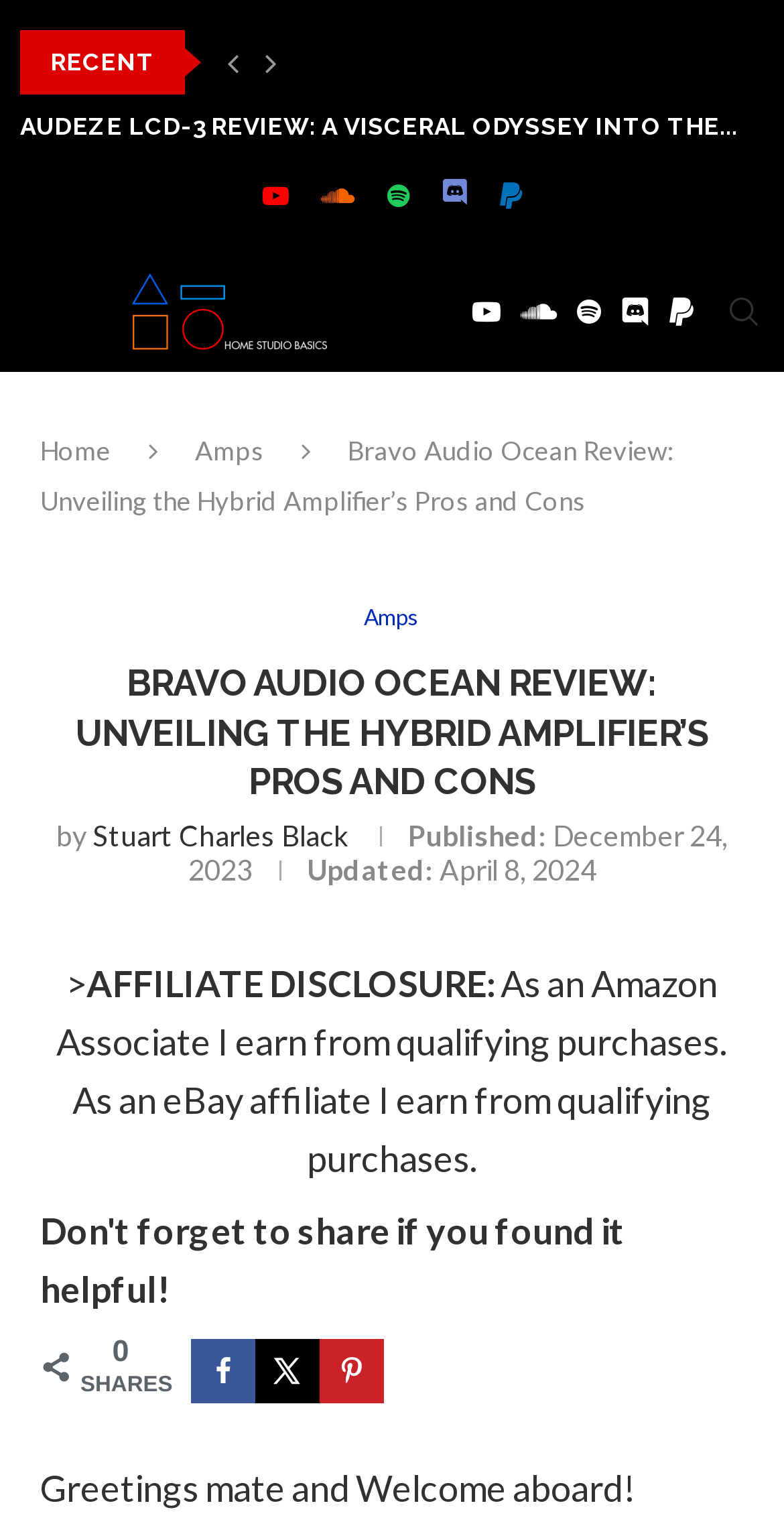How many social media links are present in the top navigation bar?
Look at the image and respond with a single word or a short phrase.

5